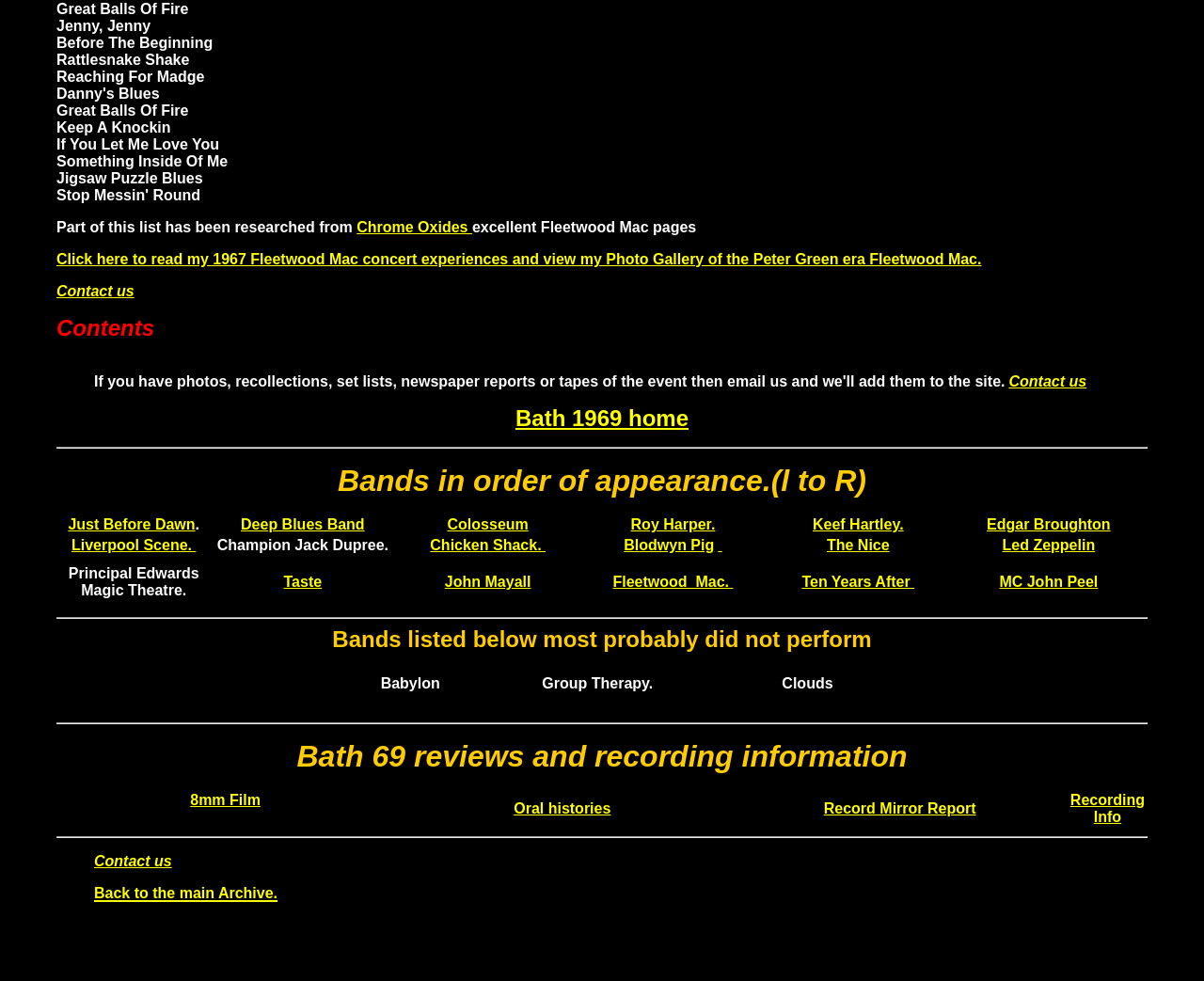Give a one-word or short-phrase answer to the following question: 
How many separators are there on the webpage?

3